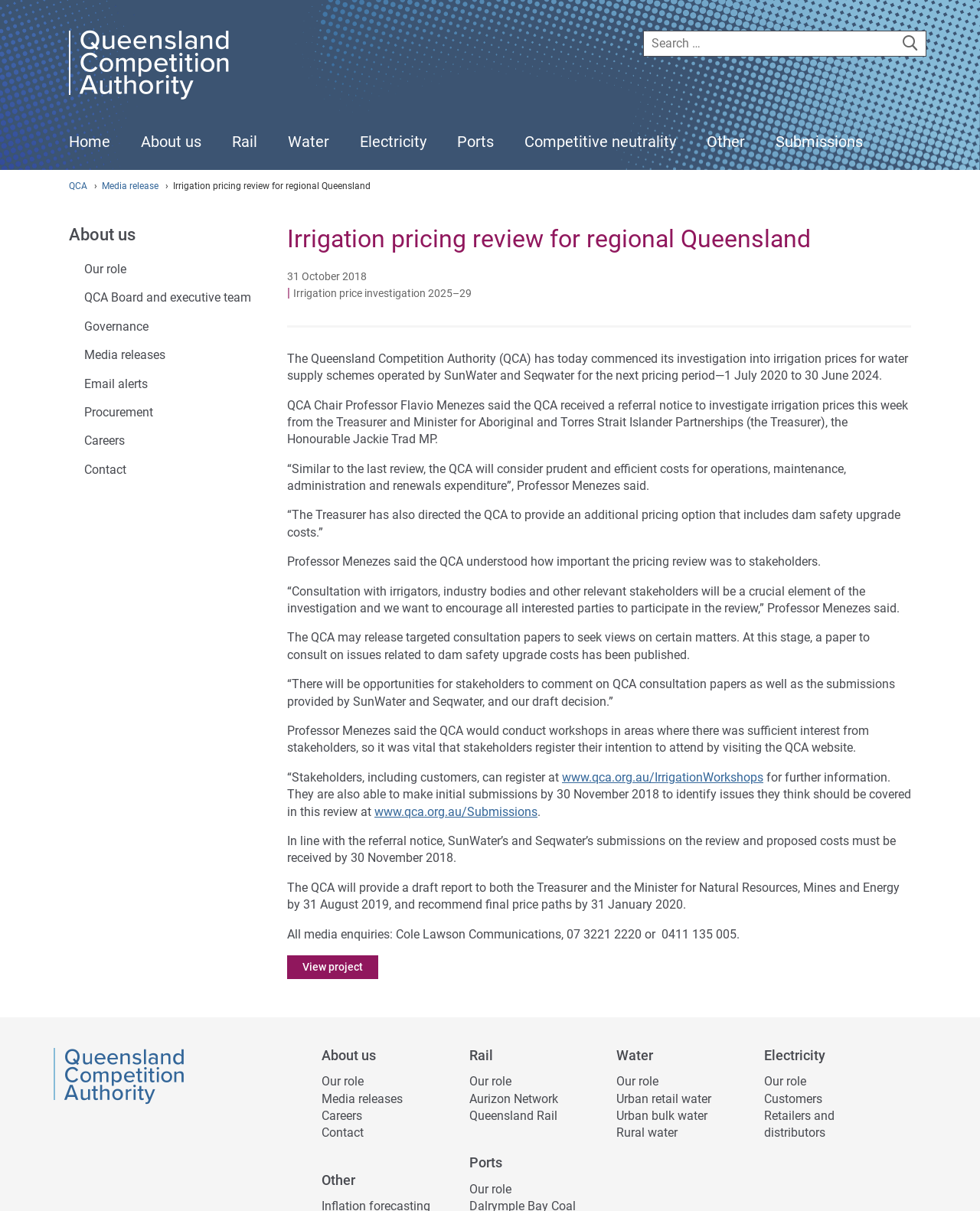What is the topic of the 'Water' menu item?
Please analyze the image and answer the question with as much detail as possible.

The 'Water' menu item has sub-menu items related to water supply schemes, such as Seqwater bulk water investigations, Urban retail water, and Irrigation price investigation, which suggests that the topic of the 'Water' menu item is water supply schemes.